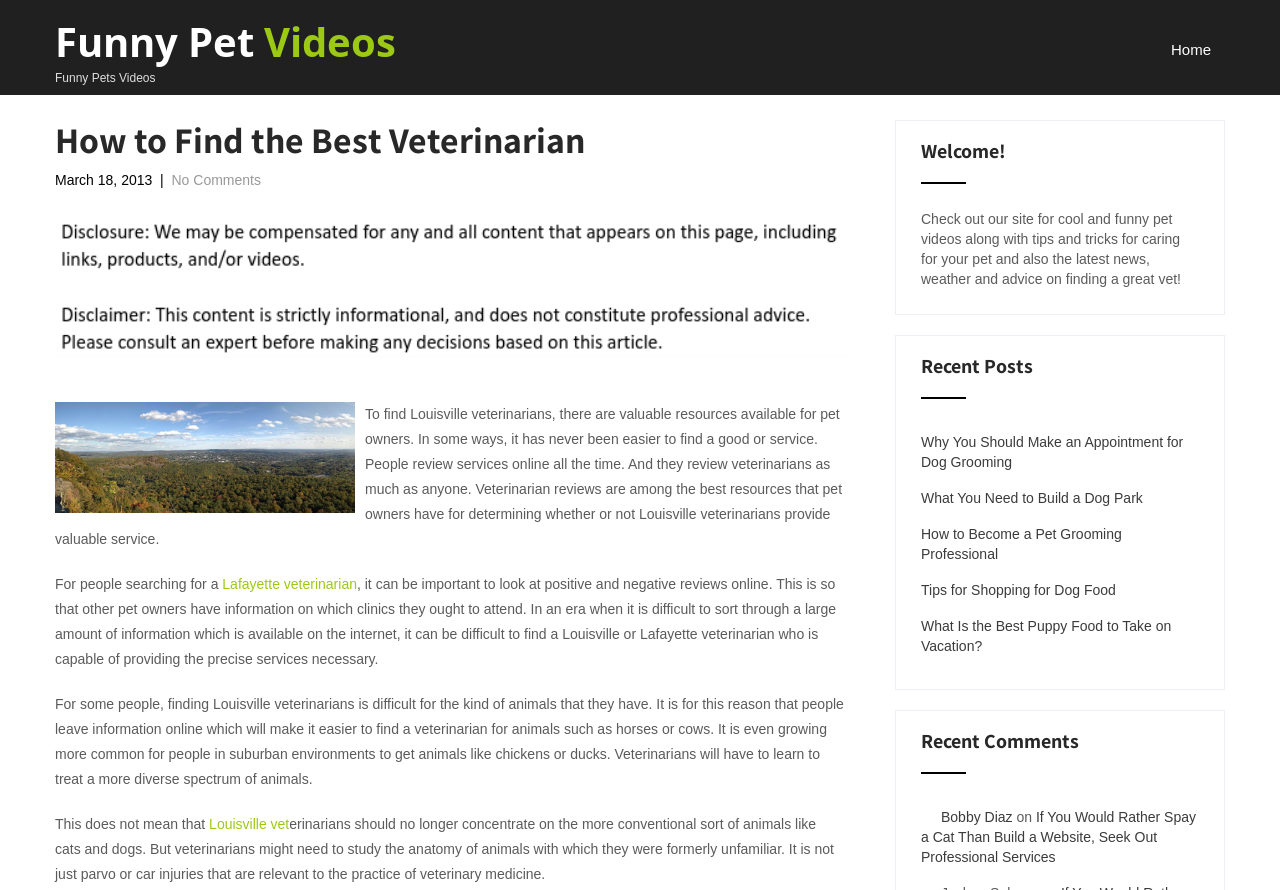Generate a comprehensive description of the contents of the webpage.

The webpage is about finding veterinarians in Louisville and Lafayette, with a focus on the importance of online reviews and resources for pet owners. At the top left, there is a link to "Funny Pet Videos" with a heading of the same name. To the right of this, there is a link to "Home". Below these links, there is a header section with a heading "How to Find the Best Veterinarian" and a date "March 18, 2013". 

On the left side of the page, there is a large block of text that discusses the importance of online reviews in finding a good veterinarian. The text also mentions the growing diversity of animals that veterinarians need to treat, including horses, cows, chickens, and ducks. There are also links to "Lafayette veterinarian" and "Louisville vet" within this block of text.

To the right of this text, there are three sections with headings "Welcome!", "Recent Posts", and "Recent Comments". The "Welcome!" section has a brief description of the website, which includes funny pet videos, tips for caring for pets, and news about finding a great vet. The "Recent Posts" section has five links to articles about dog grooming, building a dog park, pet grooming, shopping for dog food, and puppy food. The "Recent Comments" section has a link to a comment by "Bobby Diaz" and a link to an article about spaying a cat.

There are two images on the page, one above the main block of text and another below it, with the caption "Vet louisville".